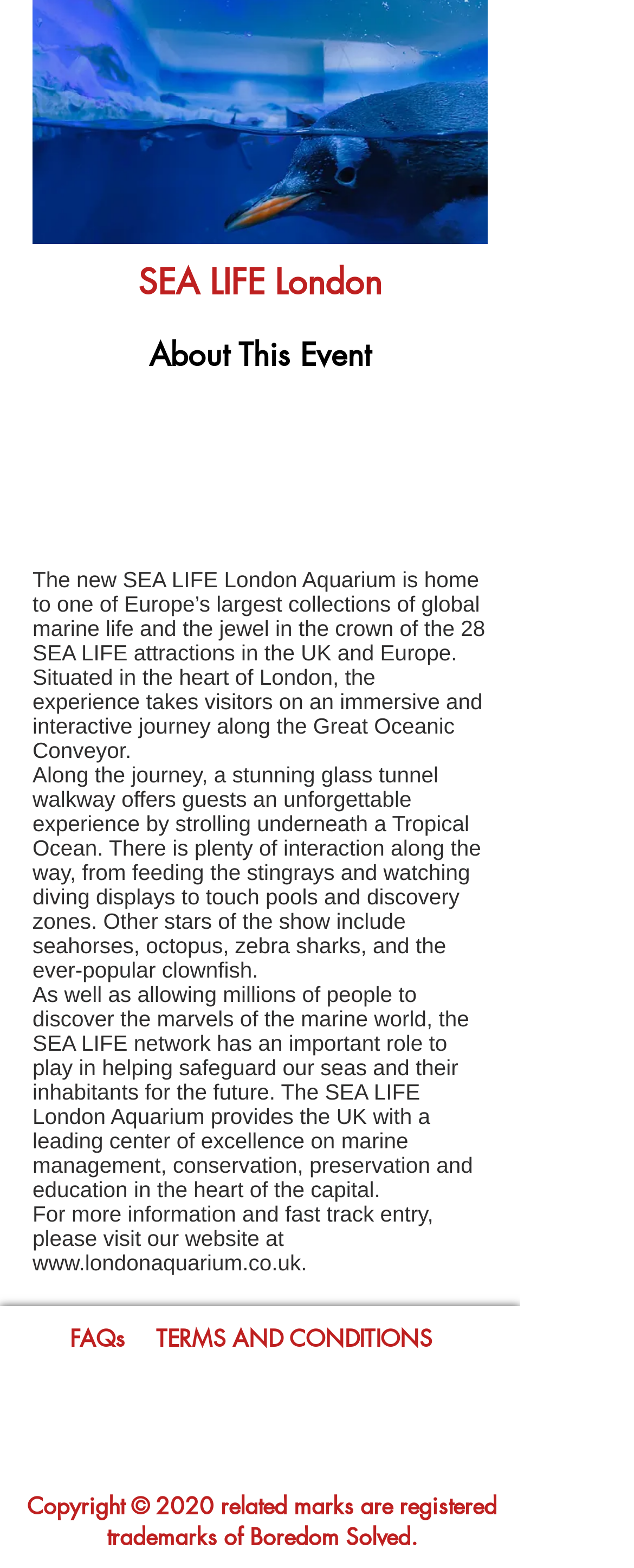Based on the element description: "TERMS AND CONDITIONS", identify the UI element and provide its bounding box coordinates. Use four float numbers between 0 and 1, [left, top, right, bottom].

[0.246, 0.843, 0.682, 0.863]